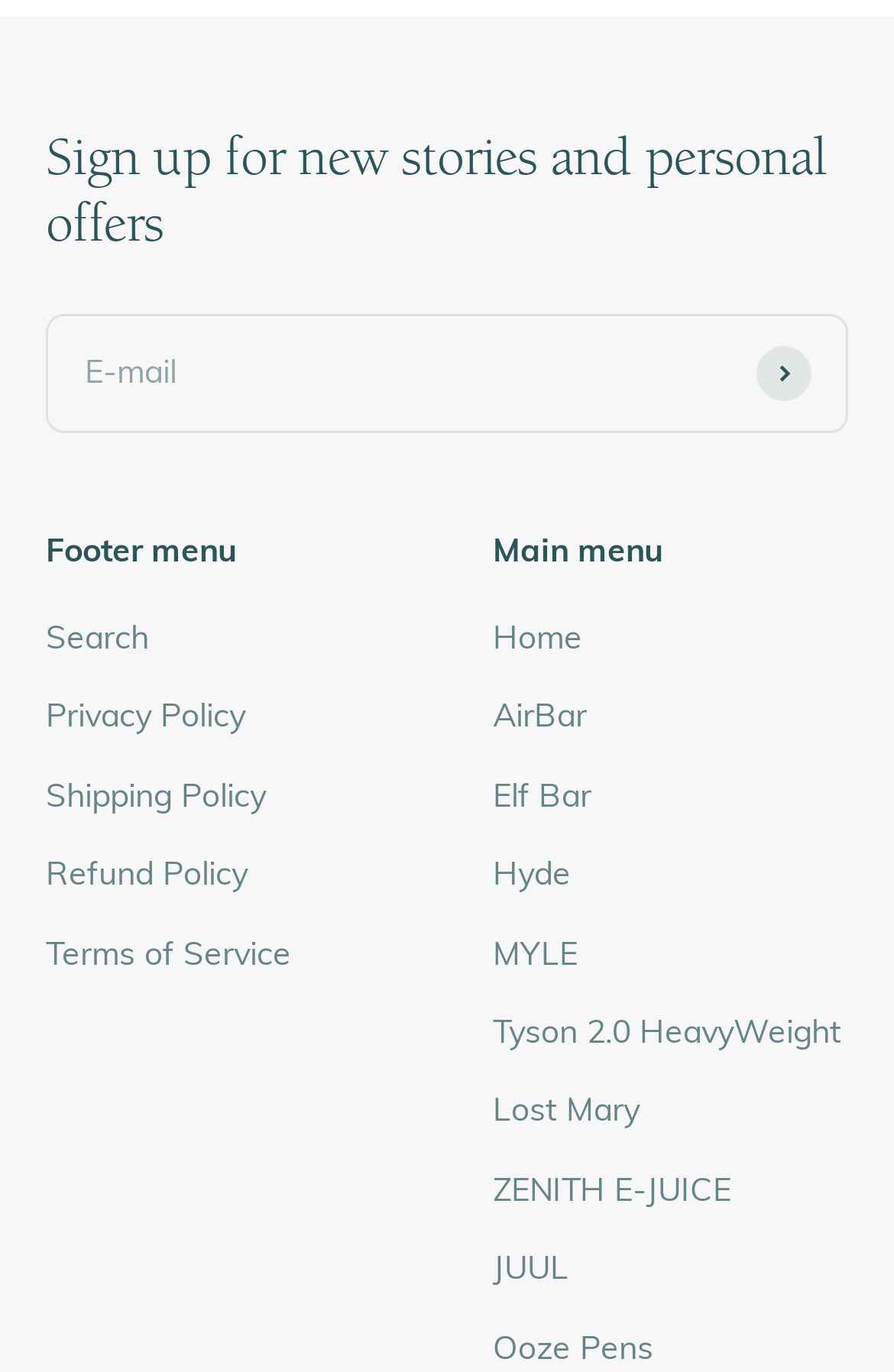Answer the question below in one word or phrase:
What is the last main menu item?

JUUL